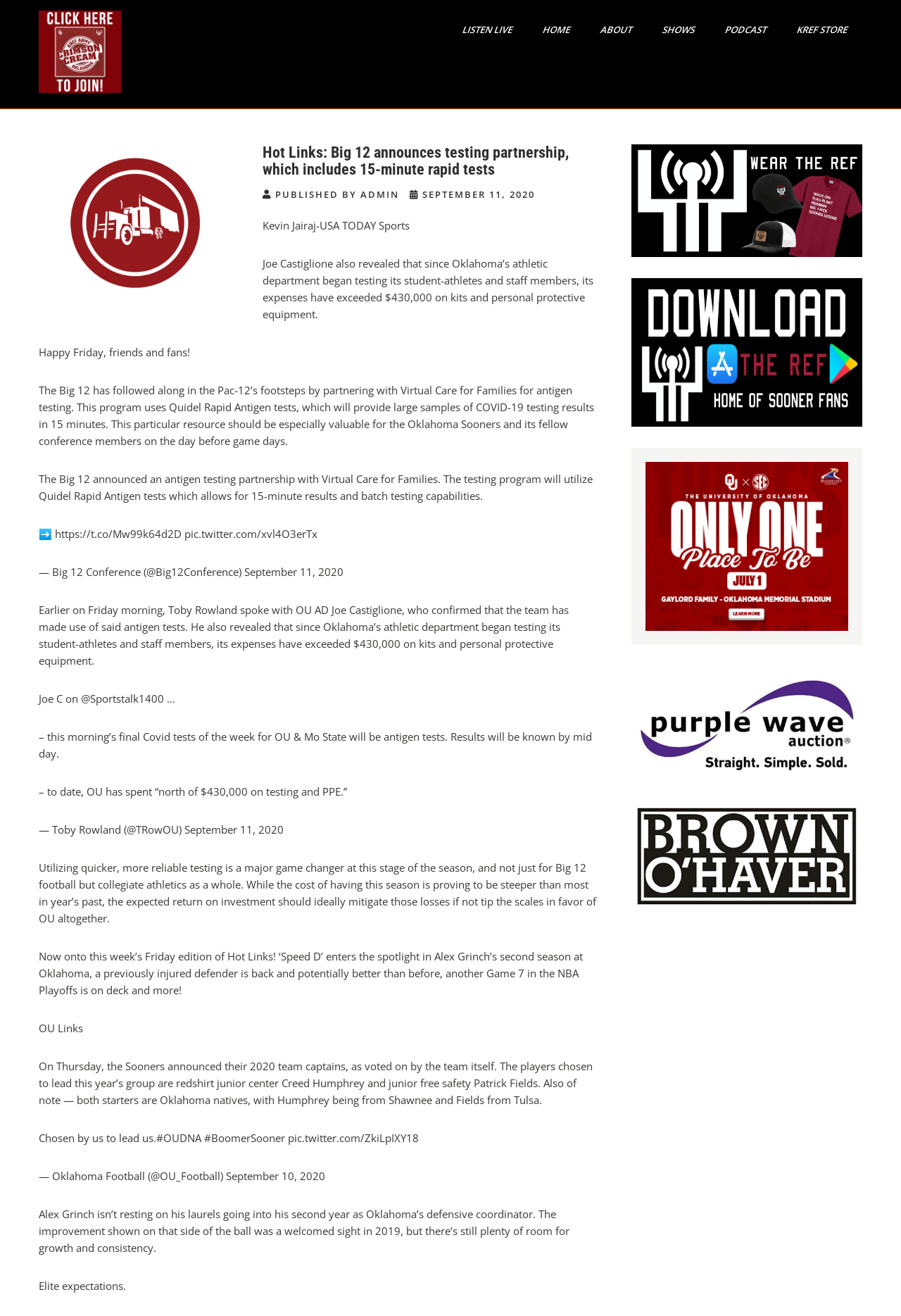Examine the screenshot and answer the question in as much detail as possible: What type of tests are being used for COVID-19 testing?

The article mentions that the Big 12 conference has partnered with Virtual Care for Families for antigen testing, which uses Quidel Rapid Antigen tests that provide results in 15 minutes.